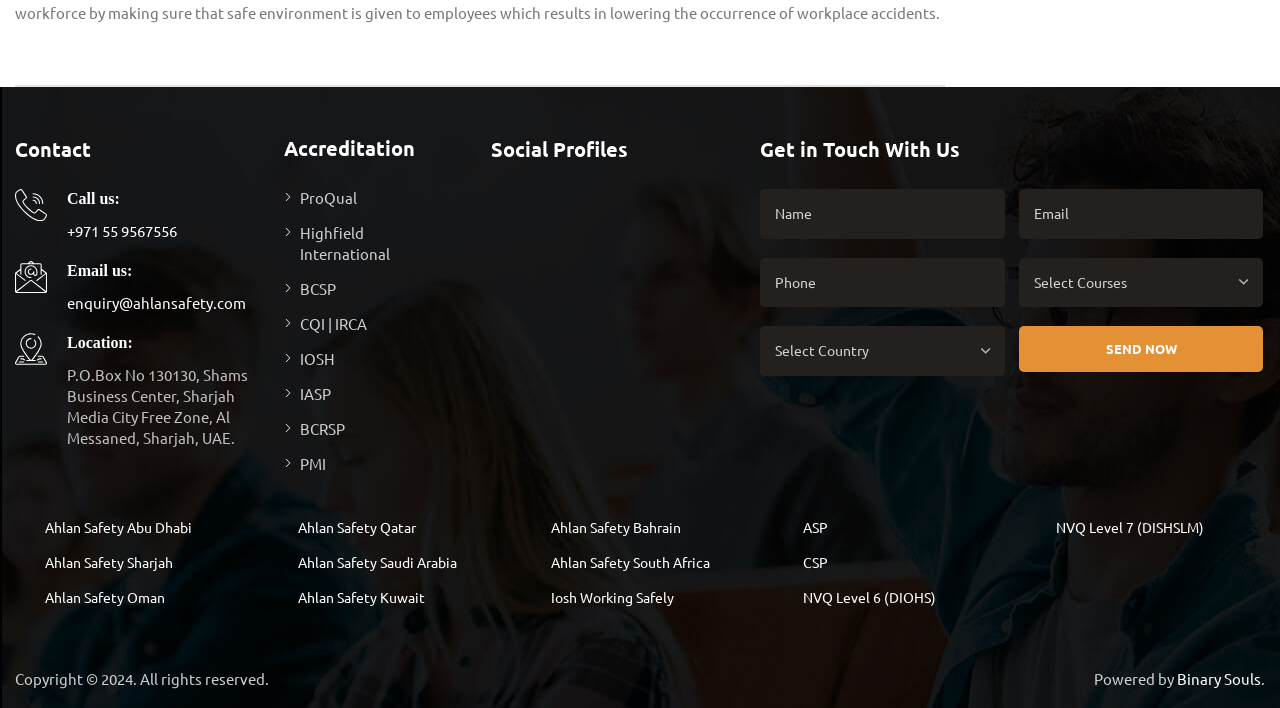Specify the bounding box coordinates of the element's region that should be clicked to achieve the following instruction: "Follow Doctors Without Borders on Facebook". The bounding box coordinates consist of four float numbers between 0 and 1, in the format [left, top, right, bottom].

None